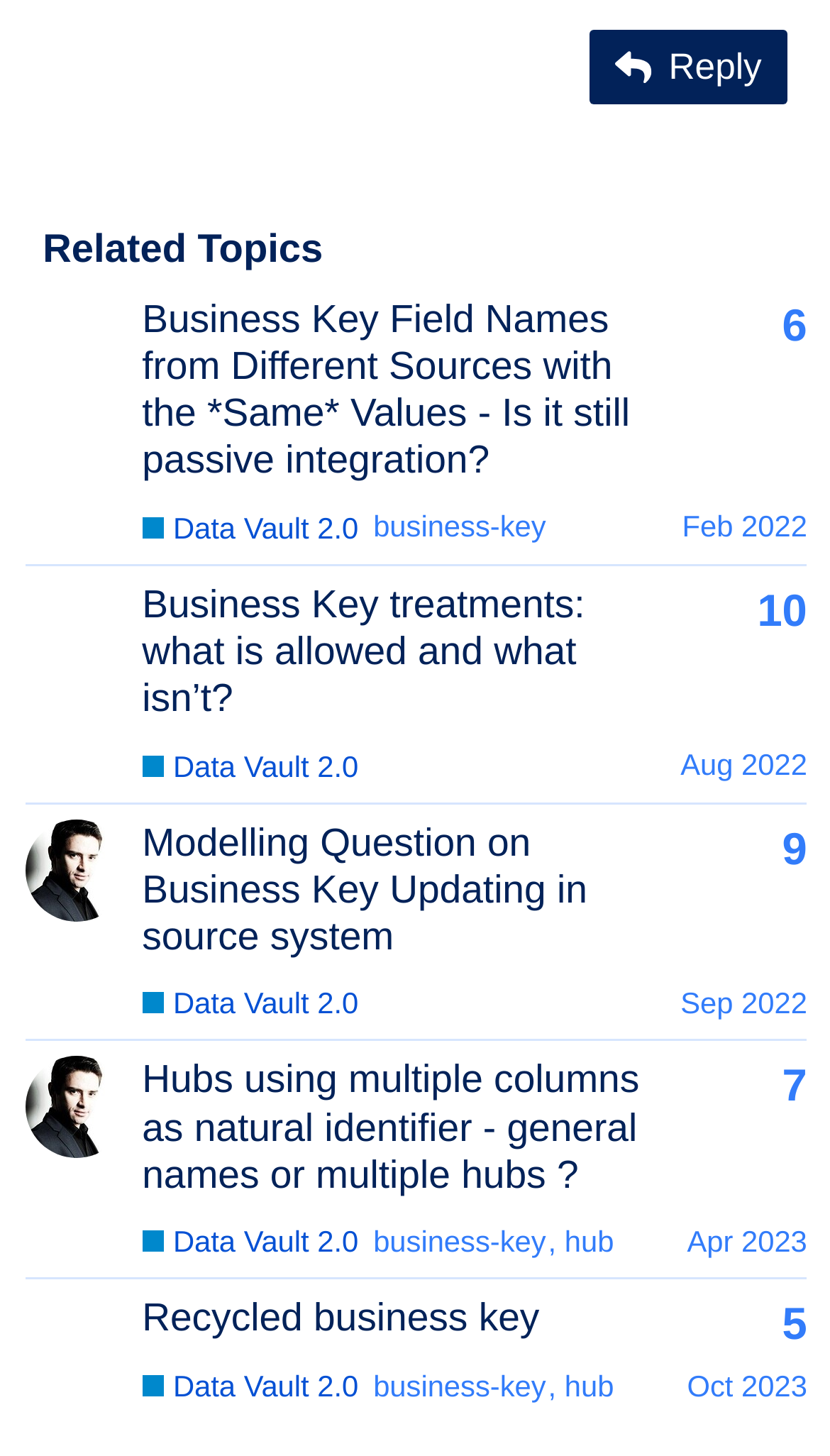What is the latest topic about?
Answer the question with a thorough and detailed explanation.

I looked at the last row in the table with the heading 'Related Topics' and found the topic with the heading 'Recycled business key'.